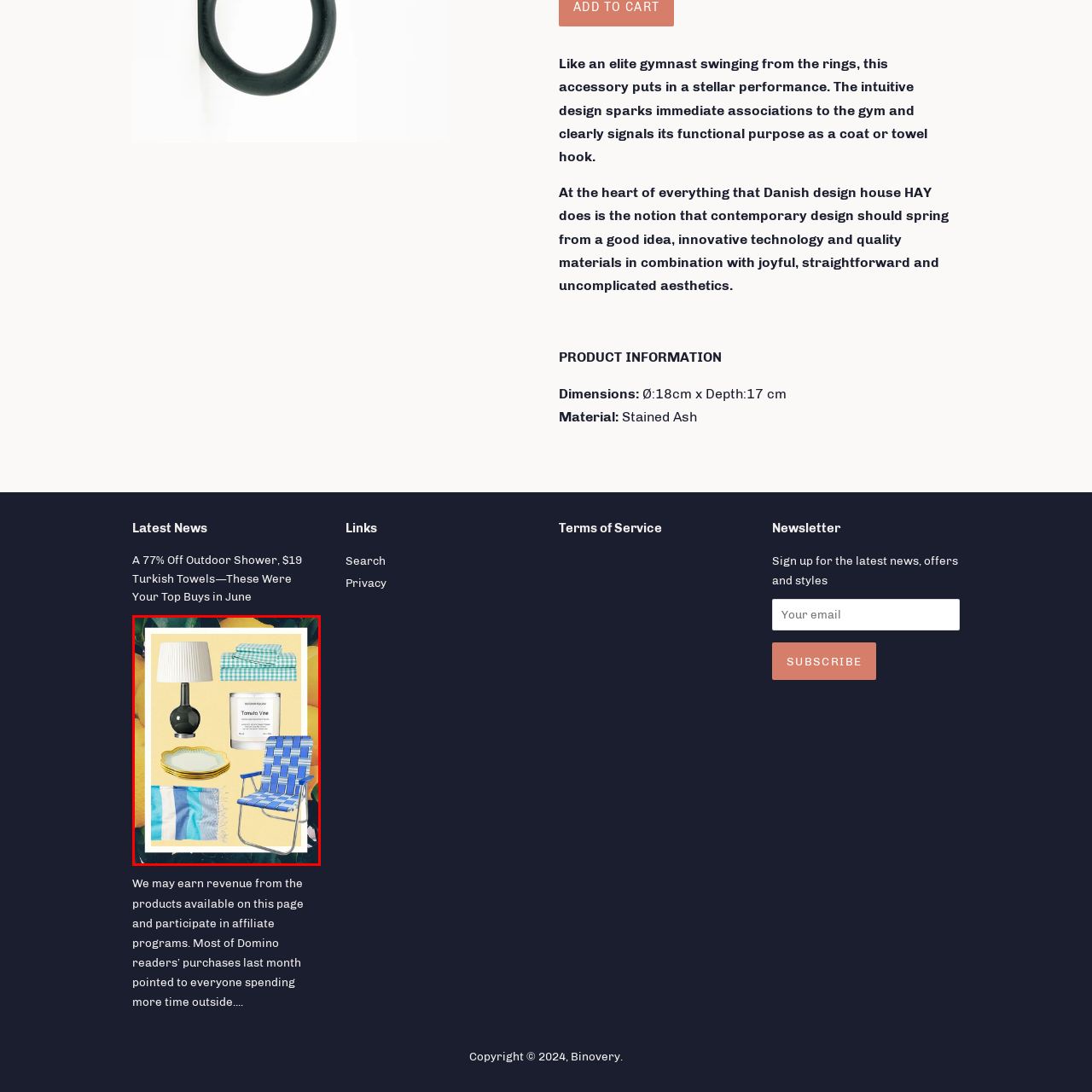Look closely at the image within the red-bordered box and thoroughly answer the question below, using details from the image: What is the pattern on the beach chair?

The caption describes a classic folding beach chair featuring a striking blue woven pattern, which suggests the pattern on the beach chair.